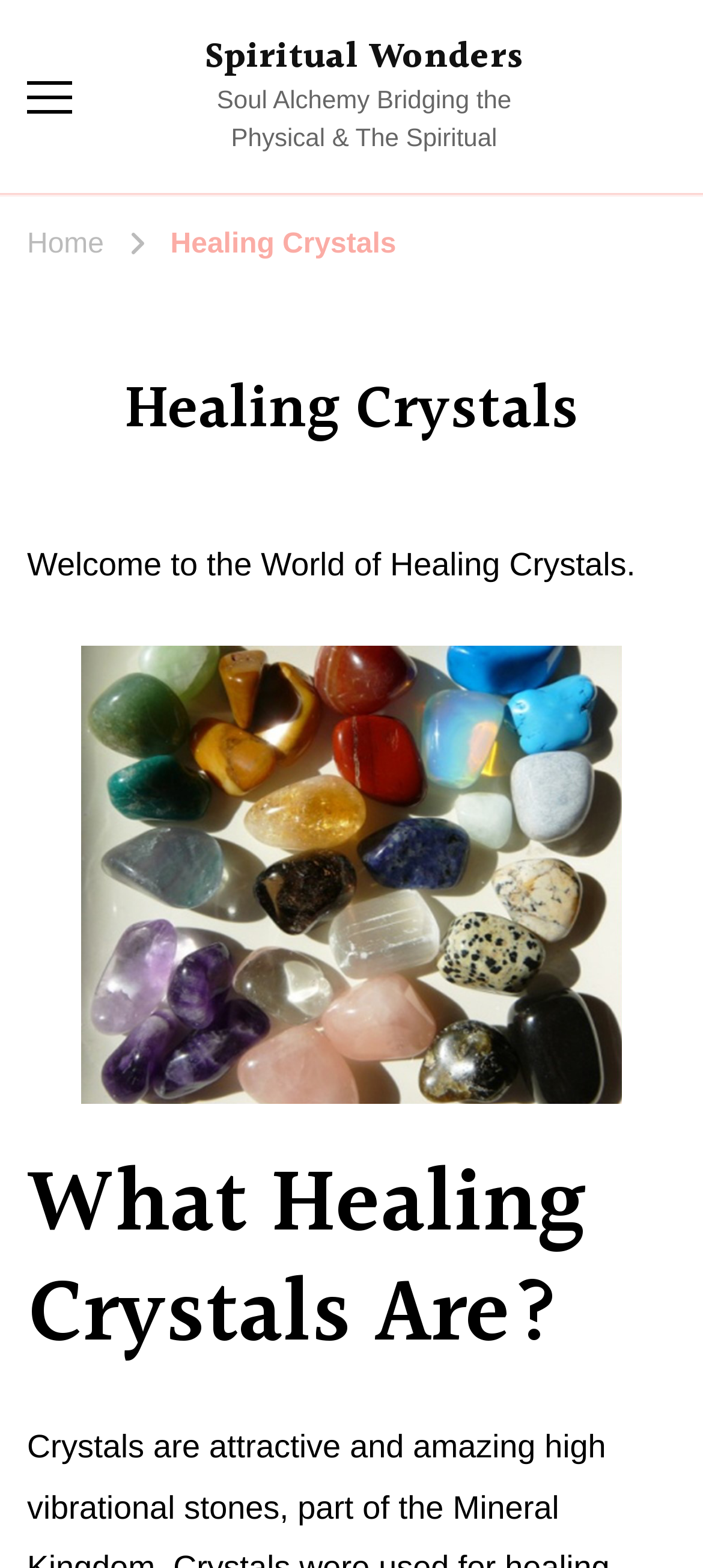What is the name of this website?
Respond to the question with a well-detailed and thorough answer.

I determined the name of the website by looking at the link element with the text 'Spiritual Wonders' which is likely to be the website's name.